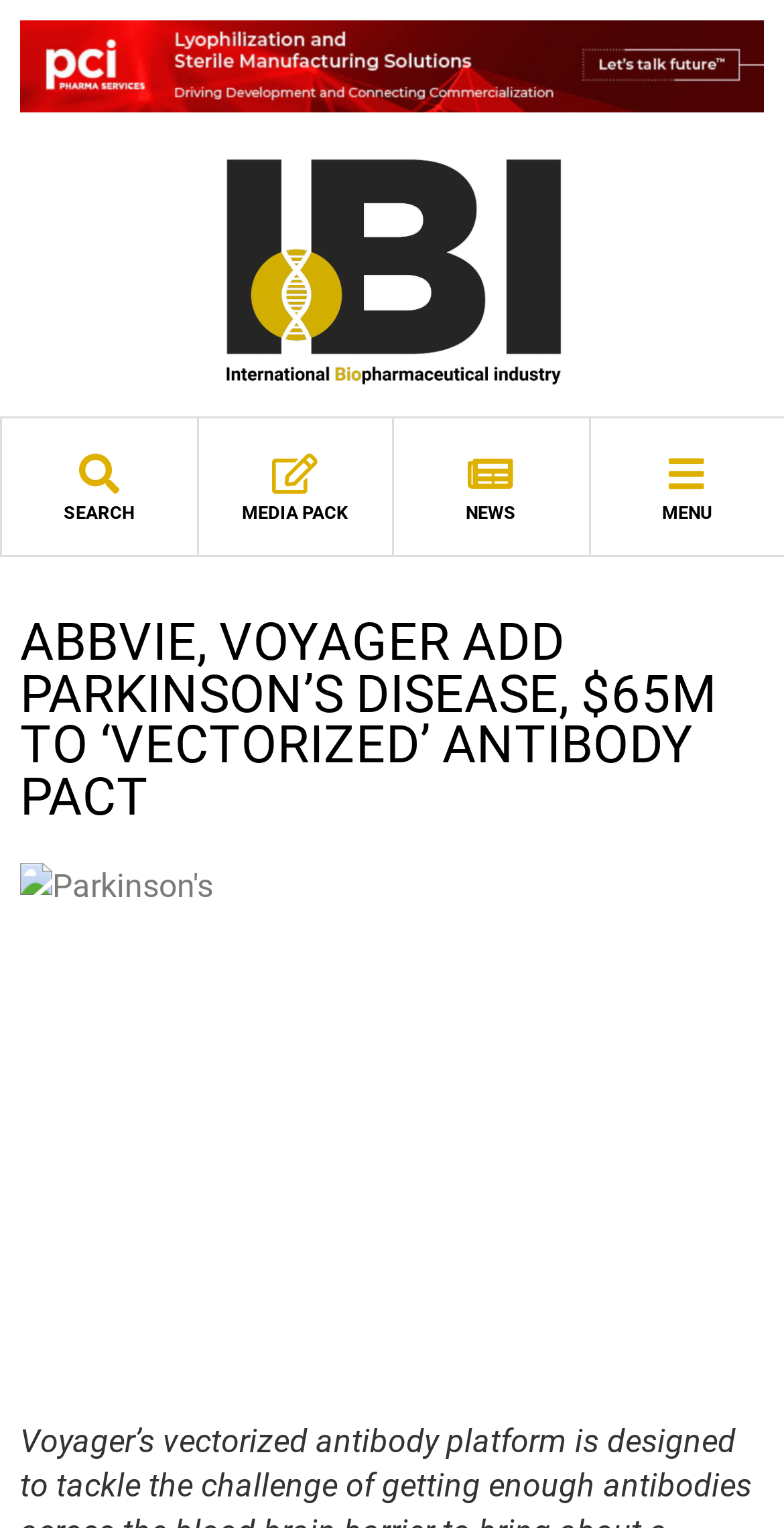Describe all visible elements and their arrangement on the webpage.

The webpage appears to be a news article or press release about a partnership between AbbVie and Voyager Therapeutics to develop treatments for Alzheimer's disease and Parkinson's disease. 

At the top of the page, there is a navigation bar with four elements: a search button on the left, followed by three links - "MEDIA PACK", "NEWS", and a menu button on the right. 

Below the navigation bar, the main title of the article "ABBVIE, VOYAGER ADD PARKINSON’S DISEASE, $65M TO ‘VECTORIZED’ ANTIBODY PACT" is prominently displayed. 

To the right of the title, there is a small image, likely a logo or icon related to Parkinson's disease. 

The article itself is not explicitly described in the accessibility tree, but based on the meta description, it likely discusses the expansion of the partnership between AbbVie and Voyager Therapeutics to include Parkinson's disease, with a $65 million investment.